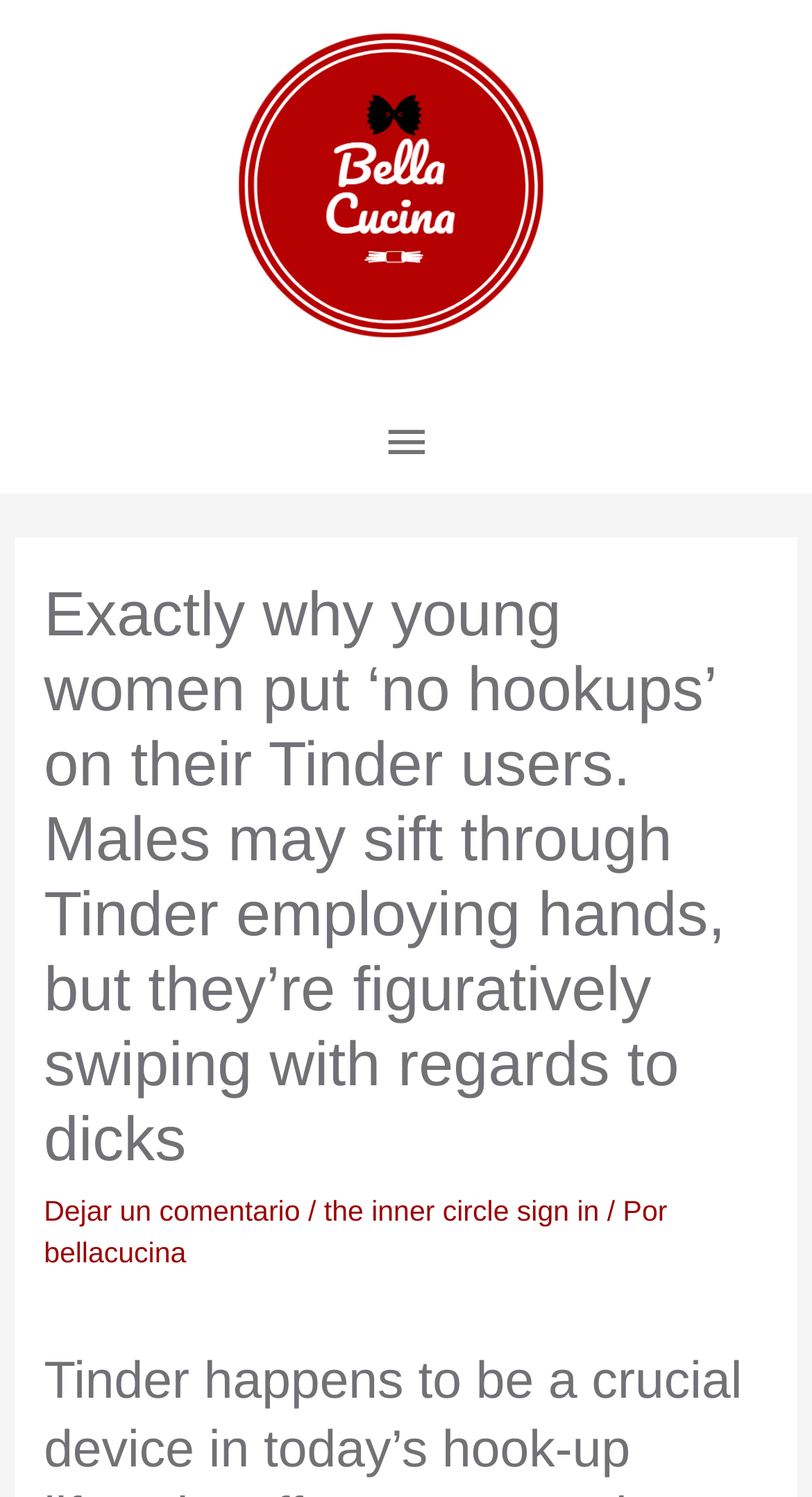Determine the bounding box coordinates of the UI element described by: "bellacucina".

[0.054, 0.827, 0.229, 0.847]